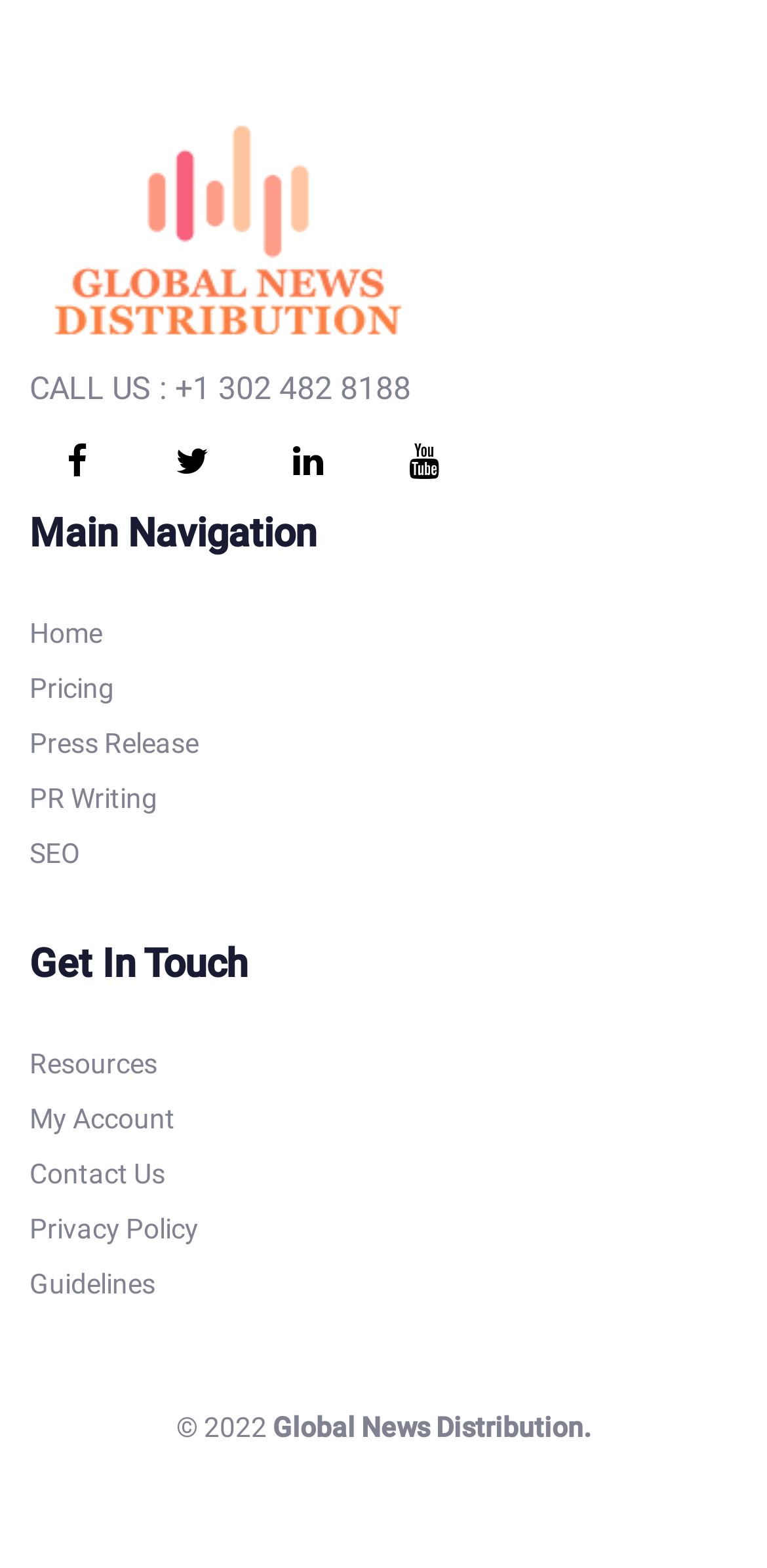Identify the bounding box coordinates of the section to be clicked to complete the task described by the following instruction: "Call the phone number". The coordinates should be four float numbers between 0 and 1, formatted as [left, top, right, bottom].

[0.038, 0.236, 0.536, 0.259]